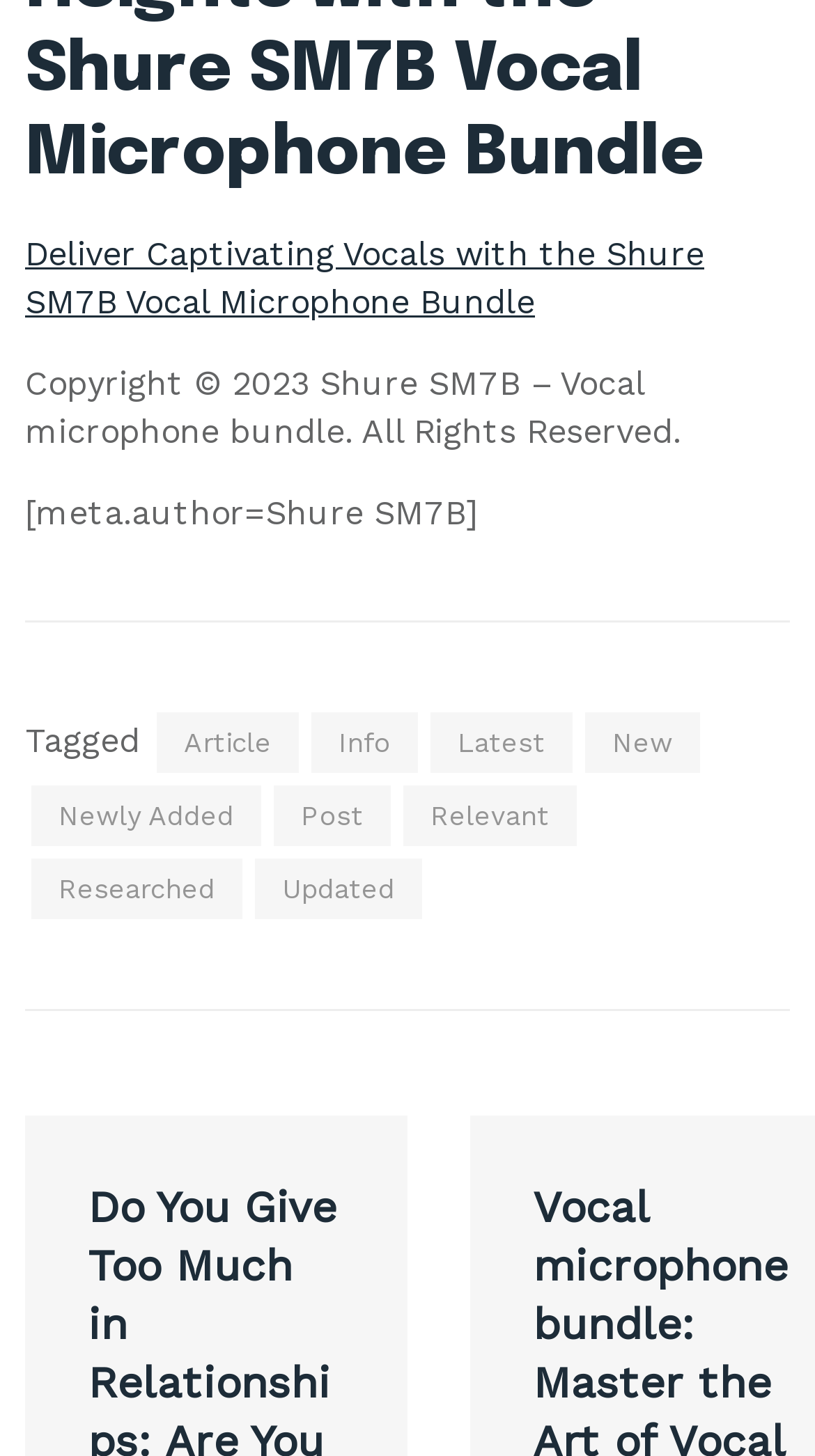Select the bounding box coordinates of the element I need to click to carry out the following instruction: "Read the 'Newly Added' post".

[0.038, 0.54, 0.321, 0.582]